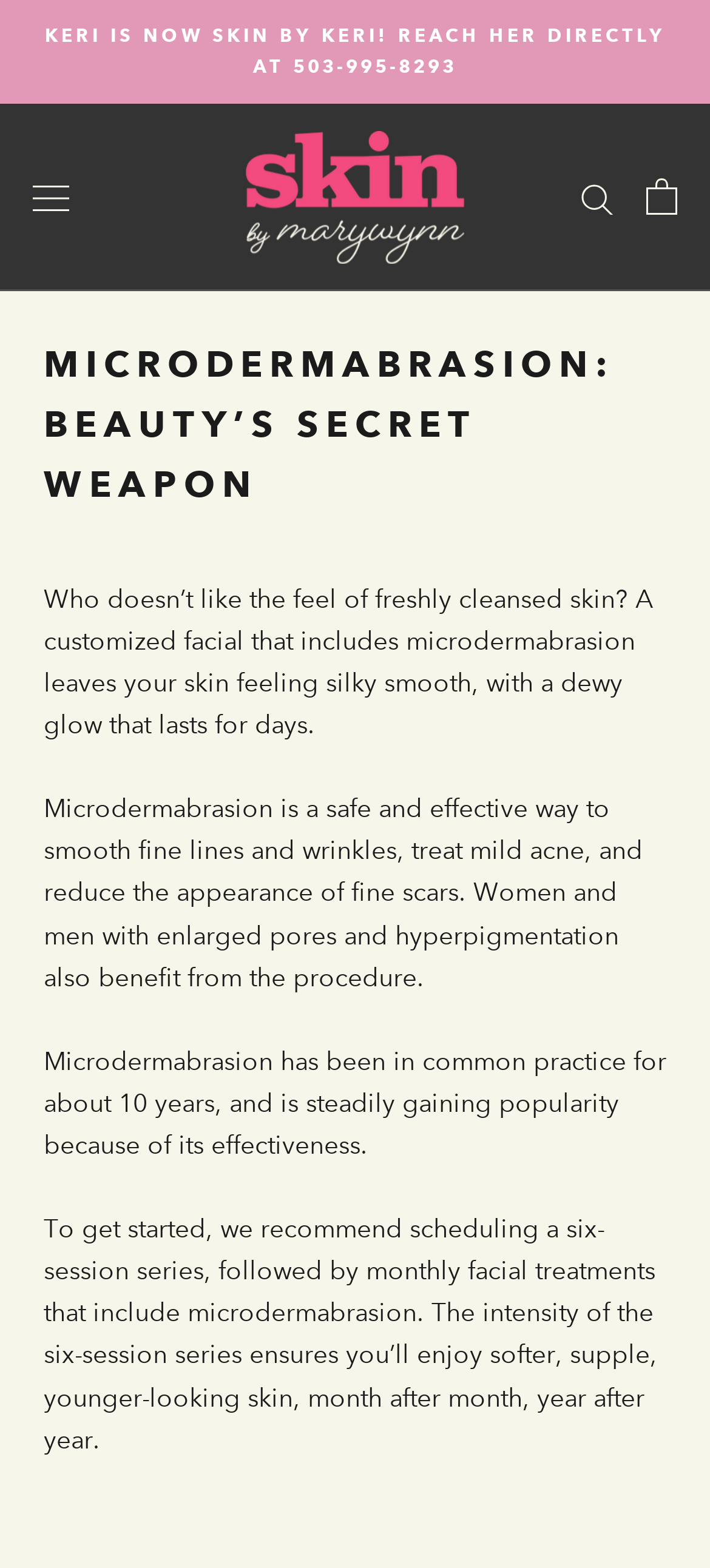Generate a thorough description of the webpage.

The webpage is about microdermabrasion, a beauty treatment, and is titled "Microdermabrasion: Beauty's Secret Weapon – Skin by Marywynn". At the top left, there is a notification stating "KERI IS NOW SKIN BY KERI! REACH HER DIRECTLY AT 503-995-8293". Next to it, there is a button to open navigation. 

On the top center, there is a link to "Skin by Marywynn" accompanied by an image with the same name. On the top right, there are two links, "Search" and "Open cart", which is currently not expanded. 

Below the top section, there is a header with a heading "MICRODERMABRASION: BEAUTY’S SECRET WEAPON". Underneath the header, there are four paragraphs of text. The first paragraph describes the benefits of microdermabrasion, stating that it leaves the skin feeling silky smooth with a dewy glow. The second paragraph explains that microdermabrasion is a safe and effective way to smooth fine lines and wrinkles, treat mild acne, and reduce the appearance of fine scars. The third paragraph mentions that microdermabrasion has been in common practice for about 10 years and is gaining popularity due to its effectiveness. The fourth paragraph recommends scheduling a six-session series followed by monthly facial treatments that include microdermabrasion to achieve softer, supple, younger-looking skin.